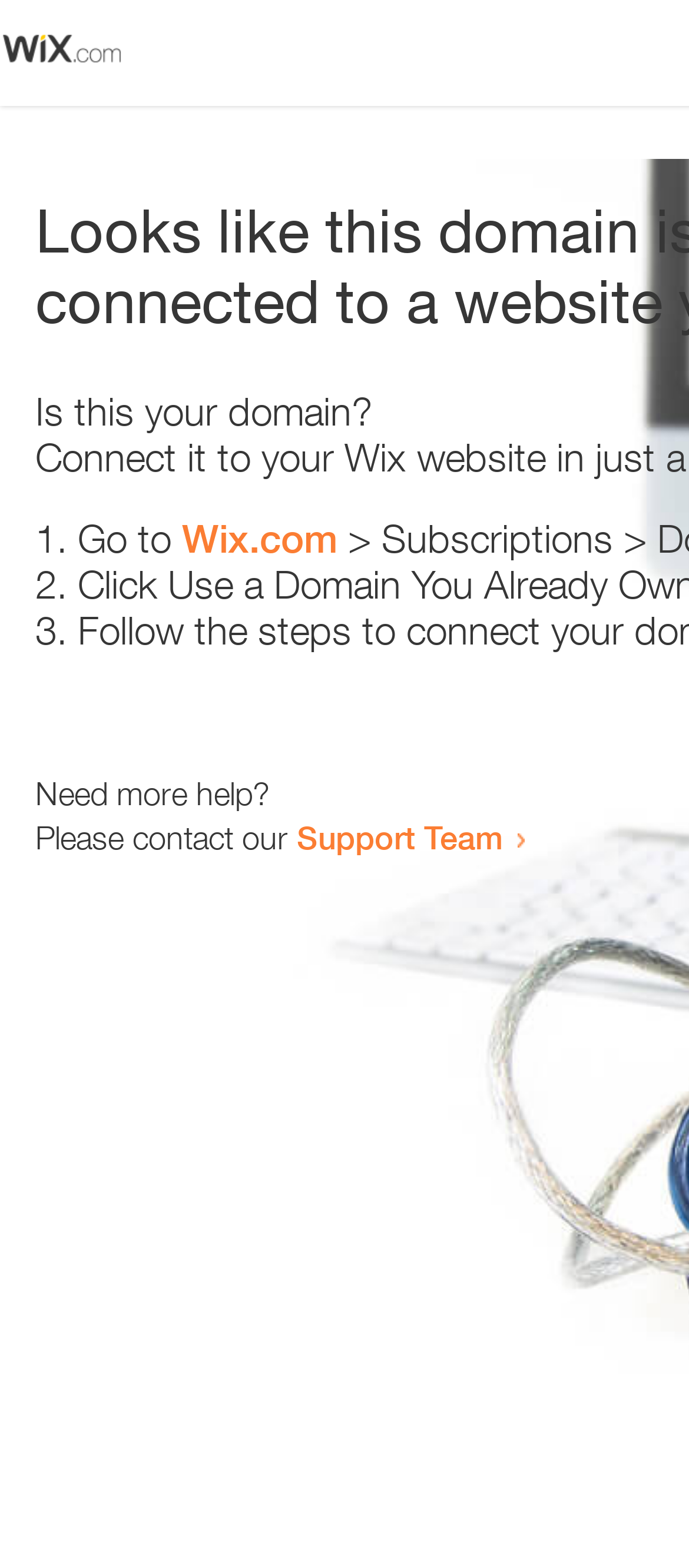Please provide the bounding box coordinates for the UI element as described: "Wix.com". The coordinates must be four floats between 0 and 1, represented as [left, top, right, bottom].

[0.264, 0.329, 0.49, 0.358]